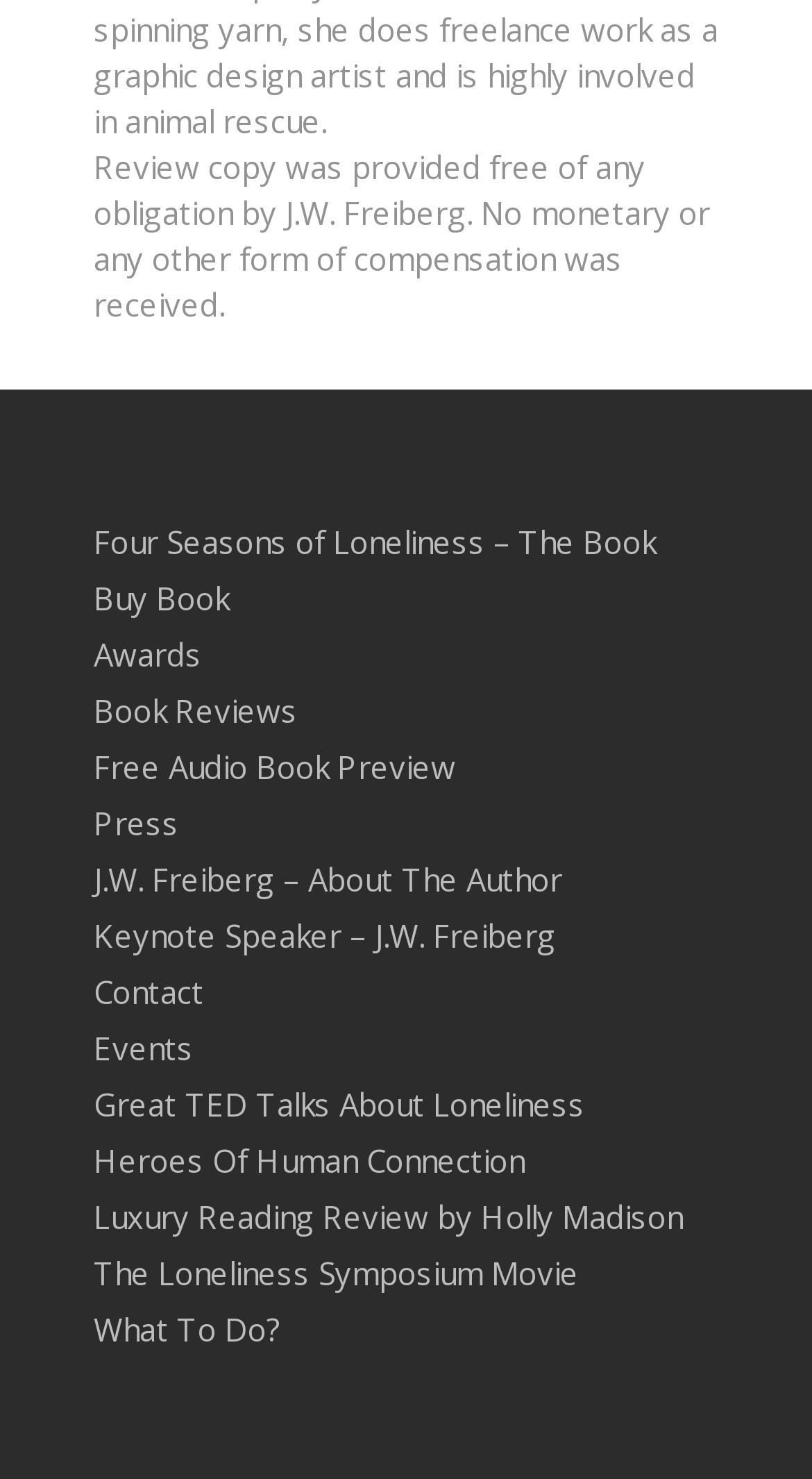What is the author's name?
Based on the visual content, answer with a single word or a brief phrase.

J.W. Freiberg